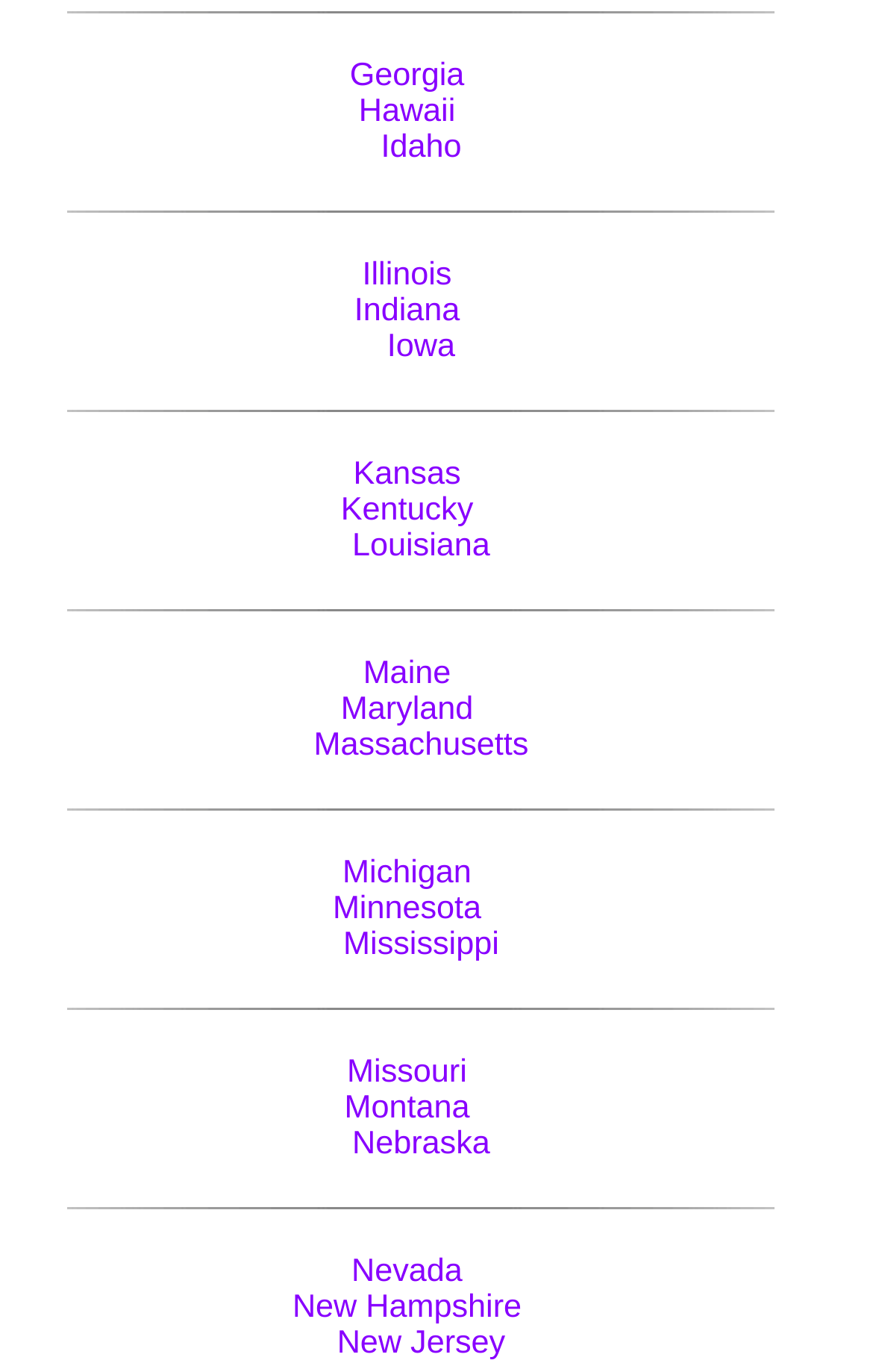Pinpoint the bounding box coordinates for the area that should be clicked to perform the following instruction: "Explore Massachusetts".

[0.359, 0.53, 0.605, 0.556]